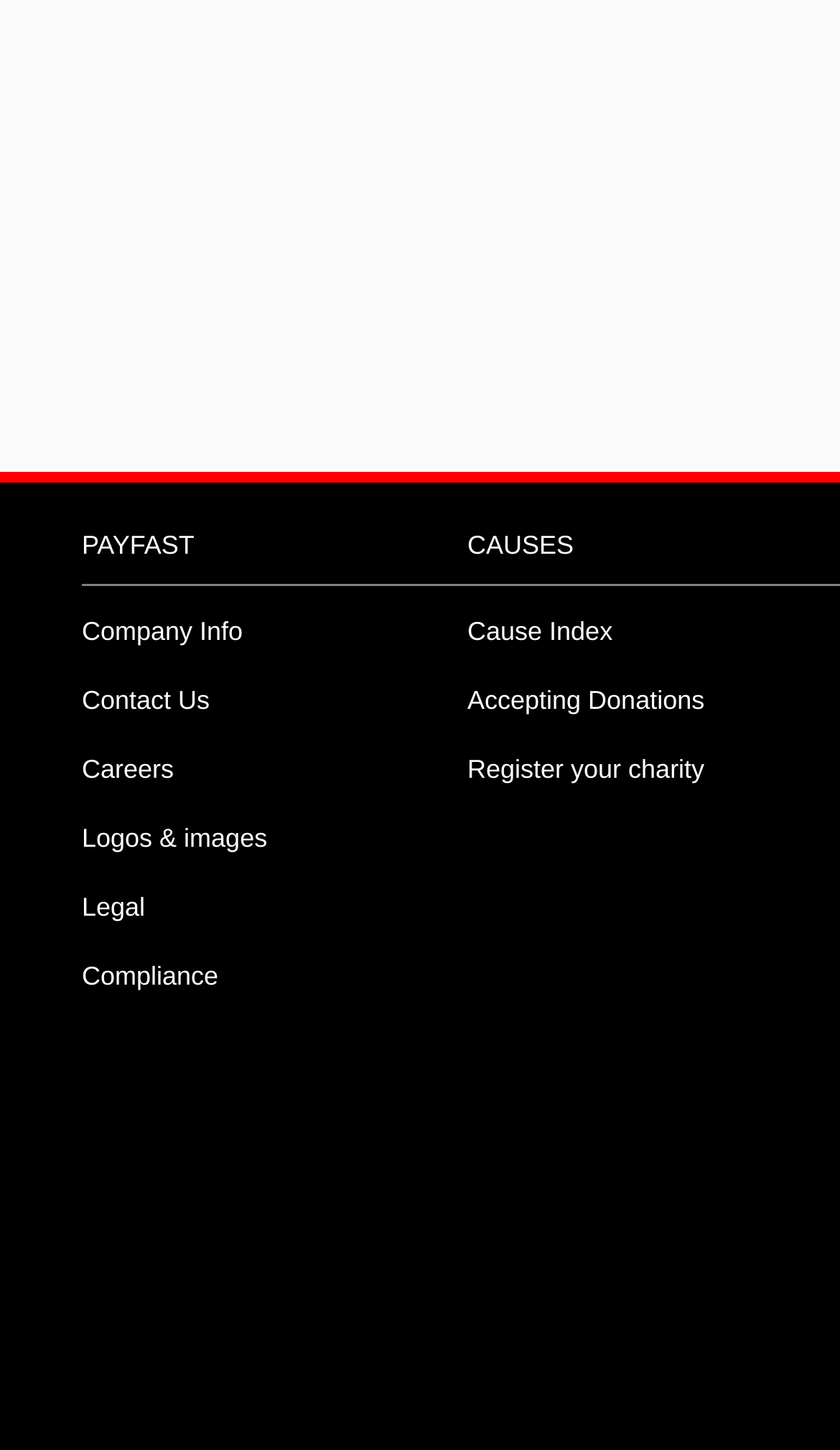Using the details from the image, please elaborate on the following question: What is the first link in the bottom section?

The first link in the bottom section can be found by looking at the links in the bottom section, which are 'Cause Index', 'Accepting Donations', and 'Register your charity'. The first one is 'Cause Index'.